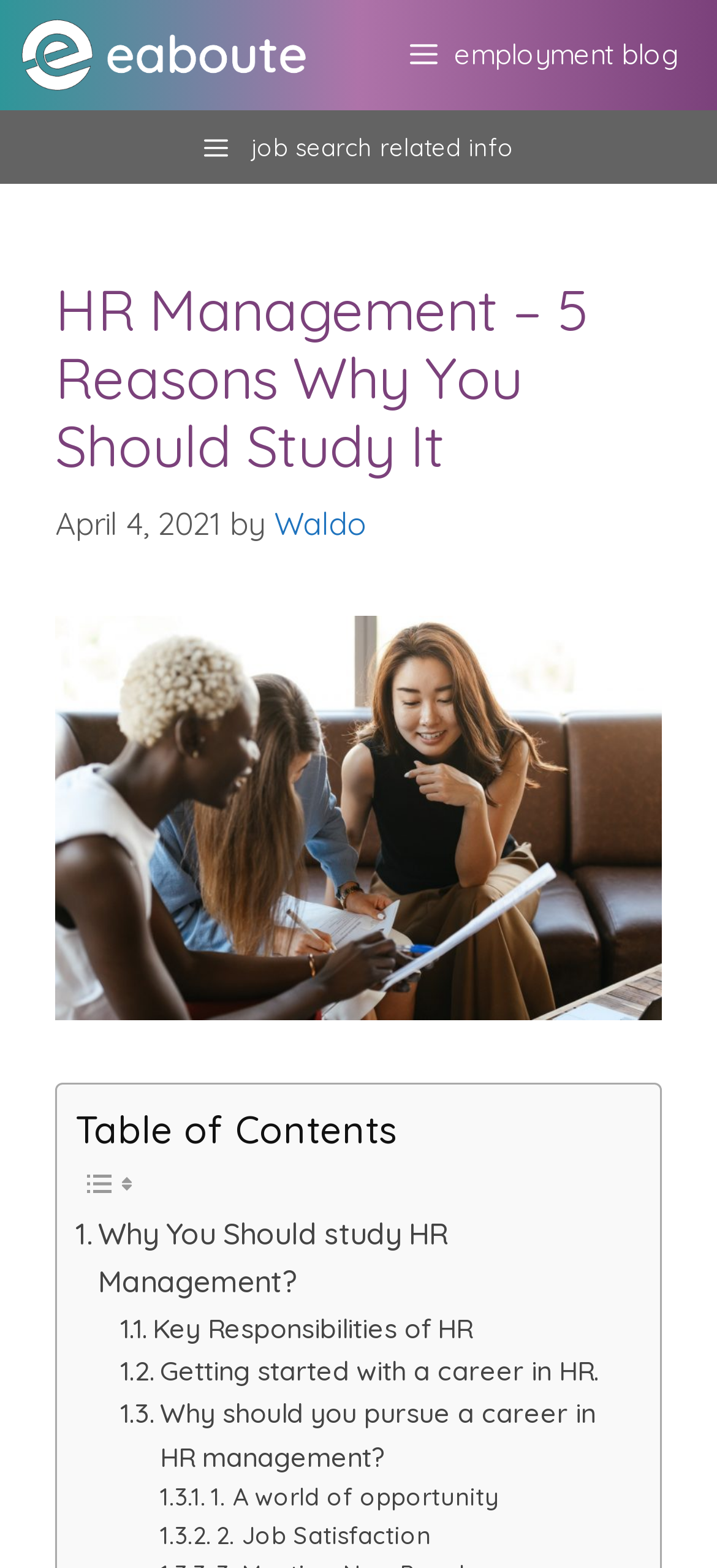Generate a comprehensive description of the webpage content.

The webpage is about HR management, specifically discussing the reasons why one should study it. At the top left, there is a link to "eaboute" accompanied by an image, and a button labeled "employment blog" on the top right. Below the top section, there is a button labeled "job search related info" that expands to reveal a header section.

The header section contains a heading that reads "HR Management – 5 Reasons Why You Should Study It" and is accompanied by a time stamp indicating the article was published on April 4, 2021, by Waldo. Below the heading, there is an image related to HR management.

Further down, there is a section labeled "Table of Contents" followed by a series of links and images. The links are organized into a list, with each item representing a reason why one should study HR management, such as "Why You Should study HR Management?", "Key Responsibilities of HR", and "Getting started with a career in HR." The links are accompanied by small images scattered throughout the section.

The webpage appears to be an article or blog post discussing the importance and benefits of studying HR management, with a clear structure and organization.